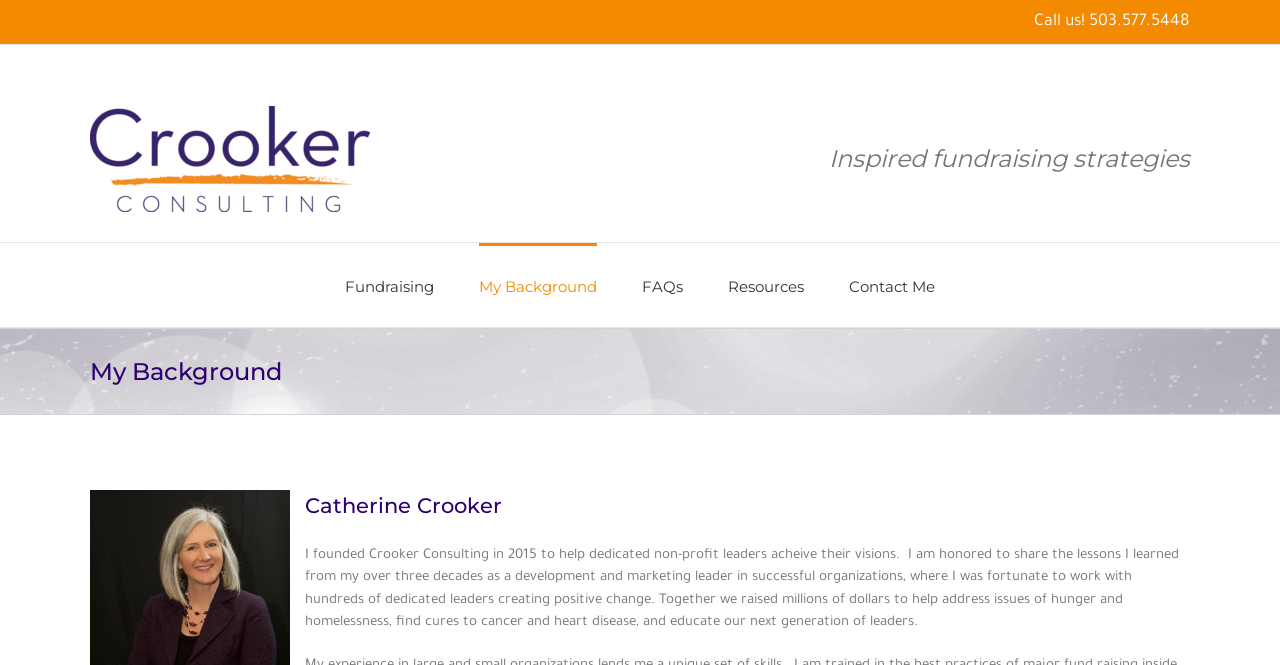Identify the bounding box coordinates for the UI element mentioned here: "Resources". Provide the coordinates as four float values between 0 and 1, i.e., [left, top, right, bottom].

[0.569, 0.365, 0.628, 0.492]